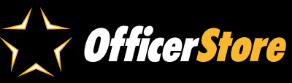Provide a thorough description of the image presented.

This image features the logo of OfficerStore, prominently displayed with a bold, modern design. The logo consists of the word "OfficerStore" stylized in white and gold text against a black background, enhancing its visibility. A star icon is positioned to the left of the text, symbolizing authority and excellence. This logo represents a retail outlet specializing in products for law enforcement and safety gear, reflecting the store's commitment to quality and service in the safety and security sector.